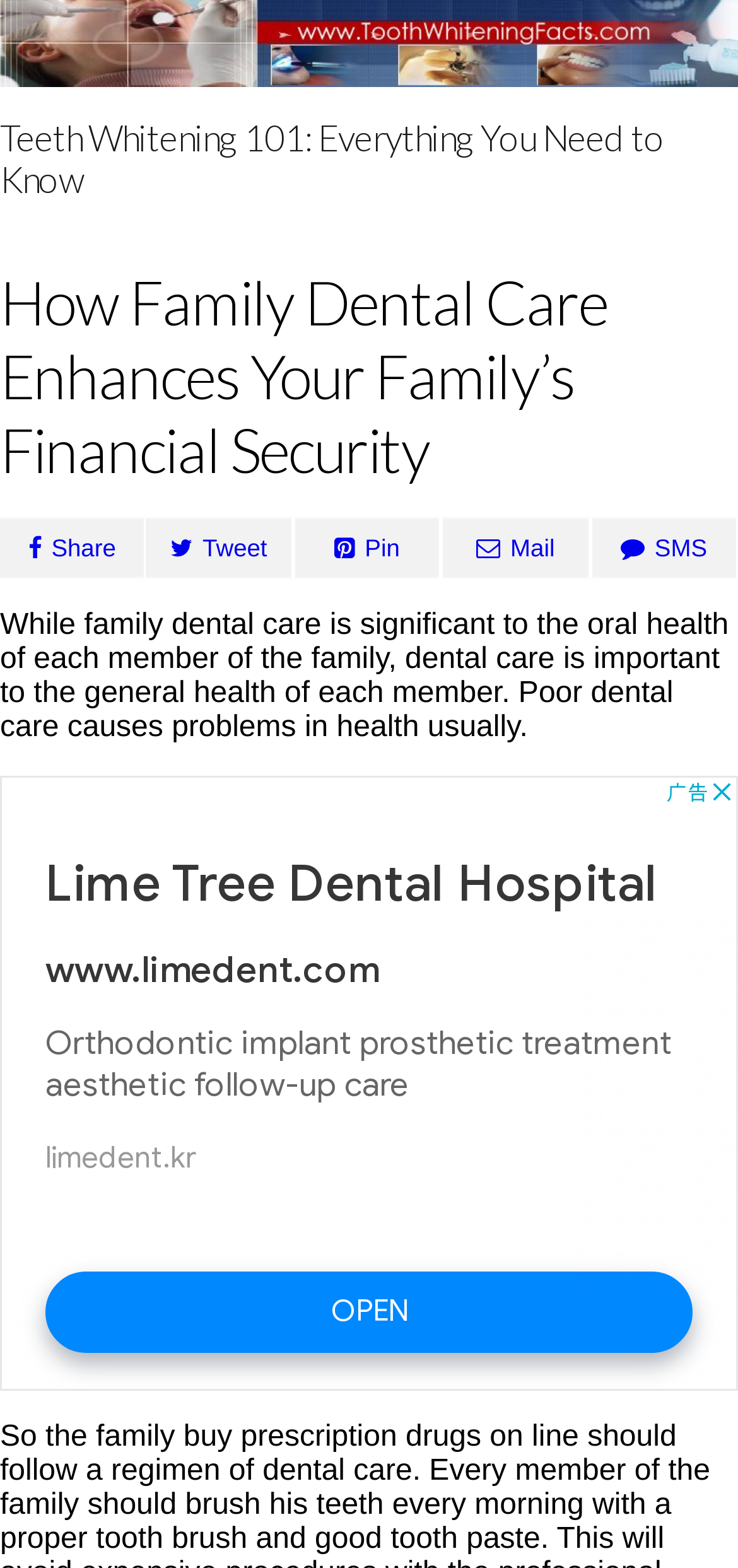Elaborate on the webpage's design and content in a detailed caption.

This webpage is about family dental care and teeth whitening. At the top of the page, there is a figure, likely an image, that spans the entire width of the page. Below the figure, there is a link that also spans the entire width. 

The main title of the page, "Teeth Whitening 101: Everything You Need to Know", is a heading that takes up about 90% of the page width. Below the title, there is a navigation menu on the left side of the page, which can be opened by clicking a button labeled "Open menu". 

To the right of the navigation menu, there is another heading that reads "How Family Dental Care Enhances Your Family’s Financial Security". Below this heading, there are four social media links, each represented by an icon, which are aligned horizontally and take up about 80% of the page width. 

The main content of the page starts below the social media links, with a paragraph of text that discusses the importance of family dental care to overall health. Below this paragraph, there is an advertisement that spans the entire width of the page.